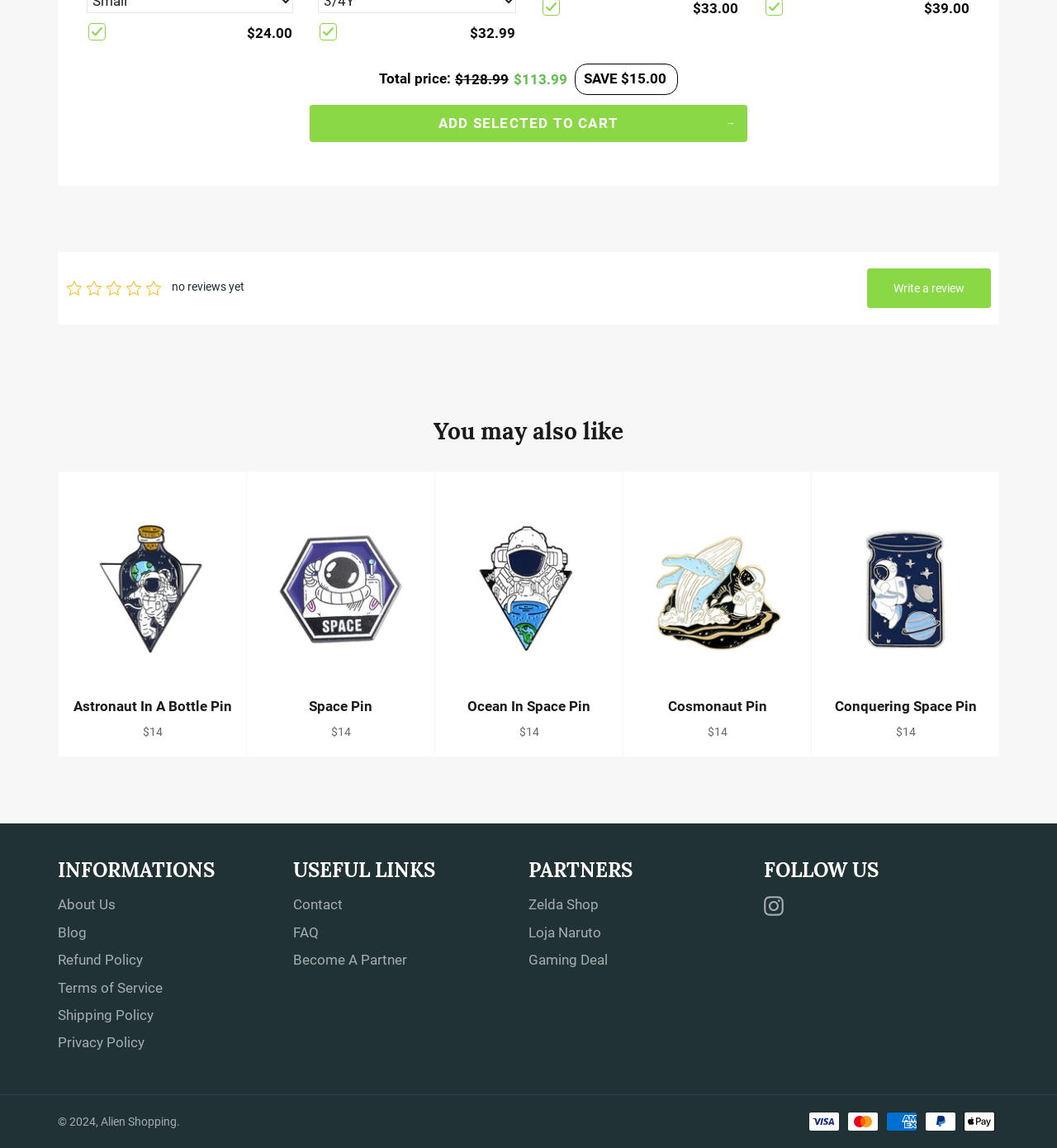Kindly provide the bounding box coordinates of the section you need to click on to fulfill the given instruction: "Follow on Instagram".

[0.723, 0.78, 0.749, 0.798]